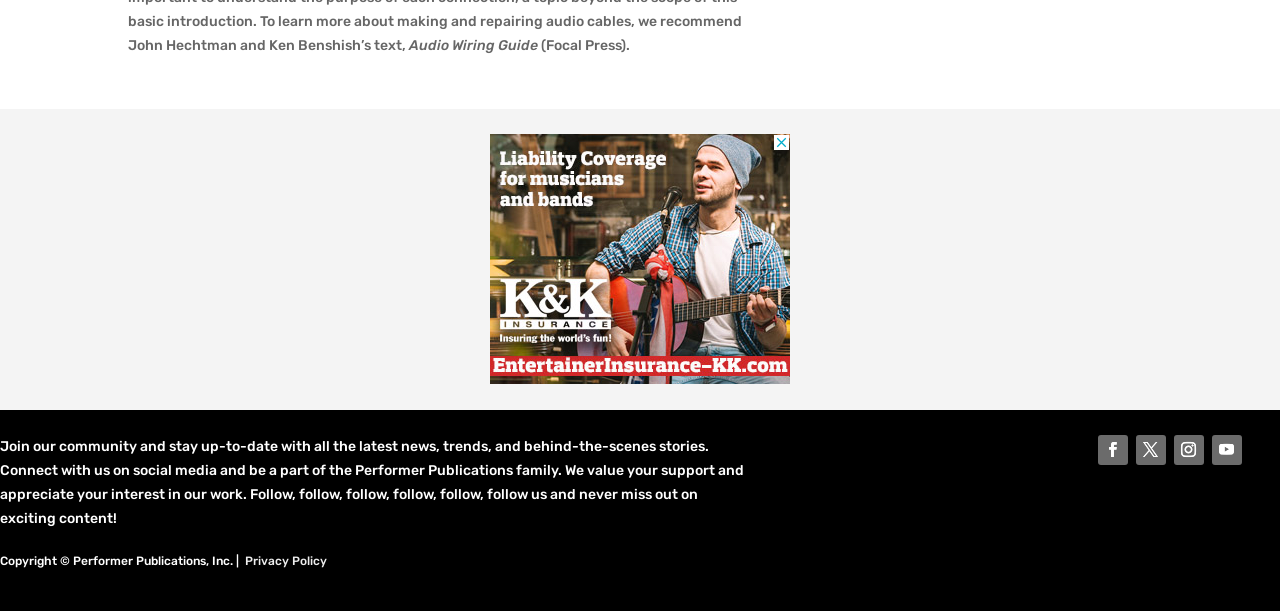What is the copyright information on this webpage? Examine the screenshot and reply using just one word or a brief phrase.

Copyright © Performer Publications, Inc.